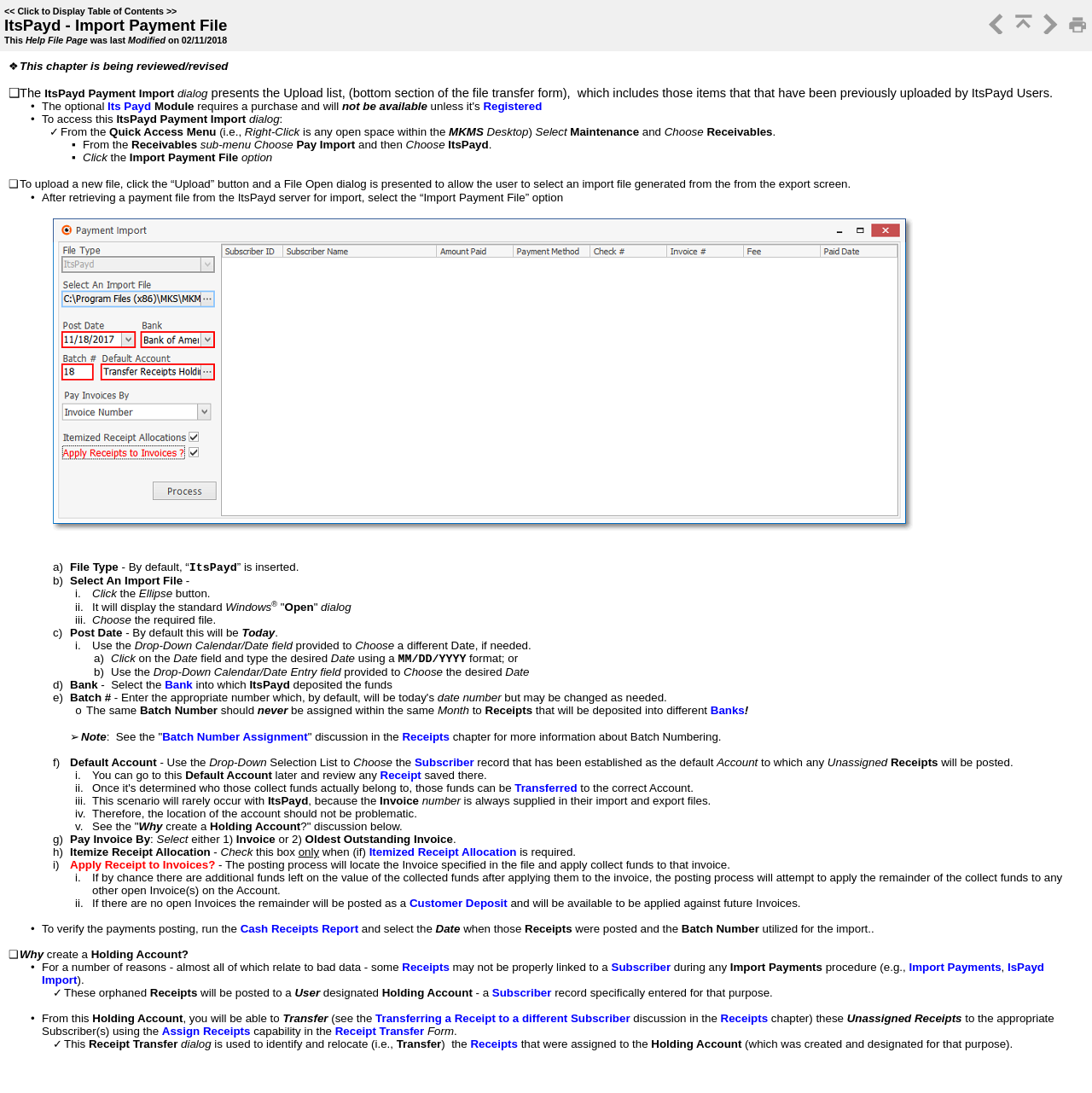Create a detailed summary of the webpage's content and design.

This webpage is about the ItsPayd Payment Import dialog, which is part of the Accounts Receivable System. At the top of the page, there is a table of contents with links to navigate to different sections of the help file. Below the table of contents, there is a heading that reads "ItsPayd - Import Payment File" with a link to display the table of contents.

The main content of the page is divided into sections, each with a brief description and instructions on how to use the ItsPayd Payment Import dialog. The first section explains that the dialog presents the Upload list, which includes items that have been previously uploaded by ItsPayd users. There are several bullet points that provide additional information about the optional ItsPayd Module, which requires a purchase and will not be available to all users.

The next section explains how to access the ItsPayd Payment Import dialog, with instructions on how to navigate to the dialog from the Quick Access Menu or the Receivables sub-menu. There are several paragraphs of text that provide detailed instructions on how to use the dialog, including how to upload a new file and how to import a payment file from the ItsPayd server.

The page also includes an image of the ItsPayd Payment Import dialog, which shows the various fields and buttons available in the dialog. Below the image, there are additional instructions on how to use the dialog, including how to select an import file and how to specify the file type.

Overall, the webpage provides detailed instructions and explanations on how to use the ItsPayd Payment Import dialog, with a focus on navigating to the dialog and using its various features.